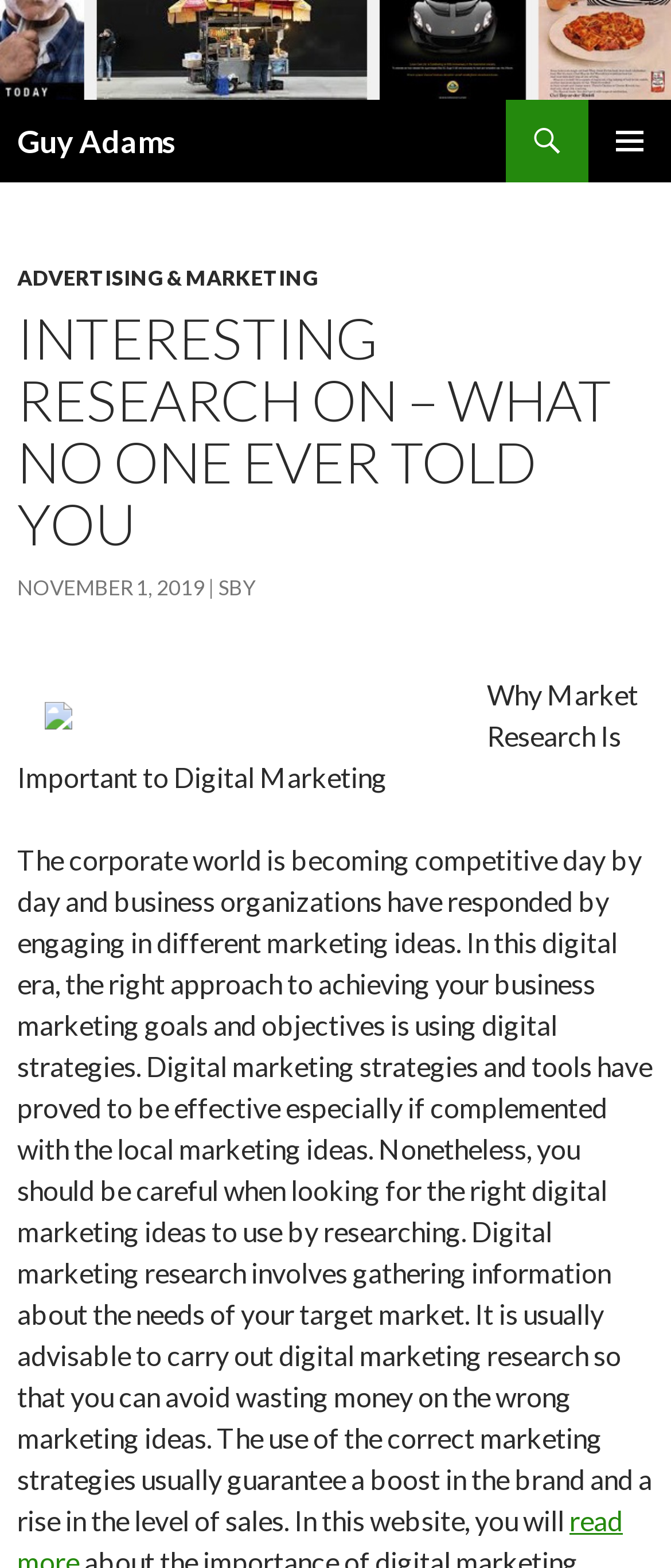Please give a one-word or short phrase response to the following question: 
What is the author's name?

Guy Adams